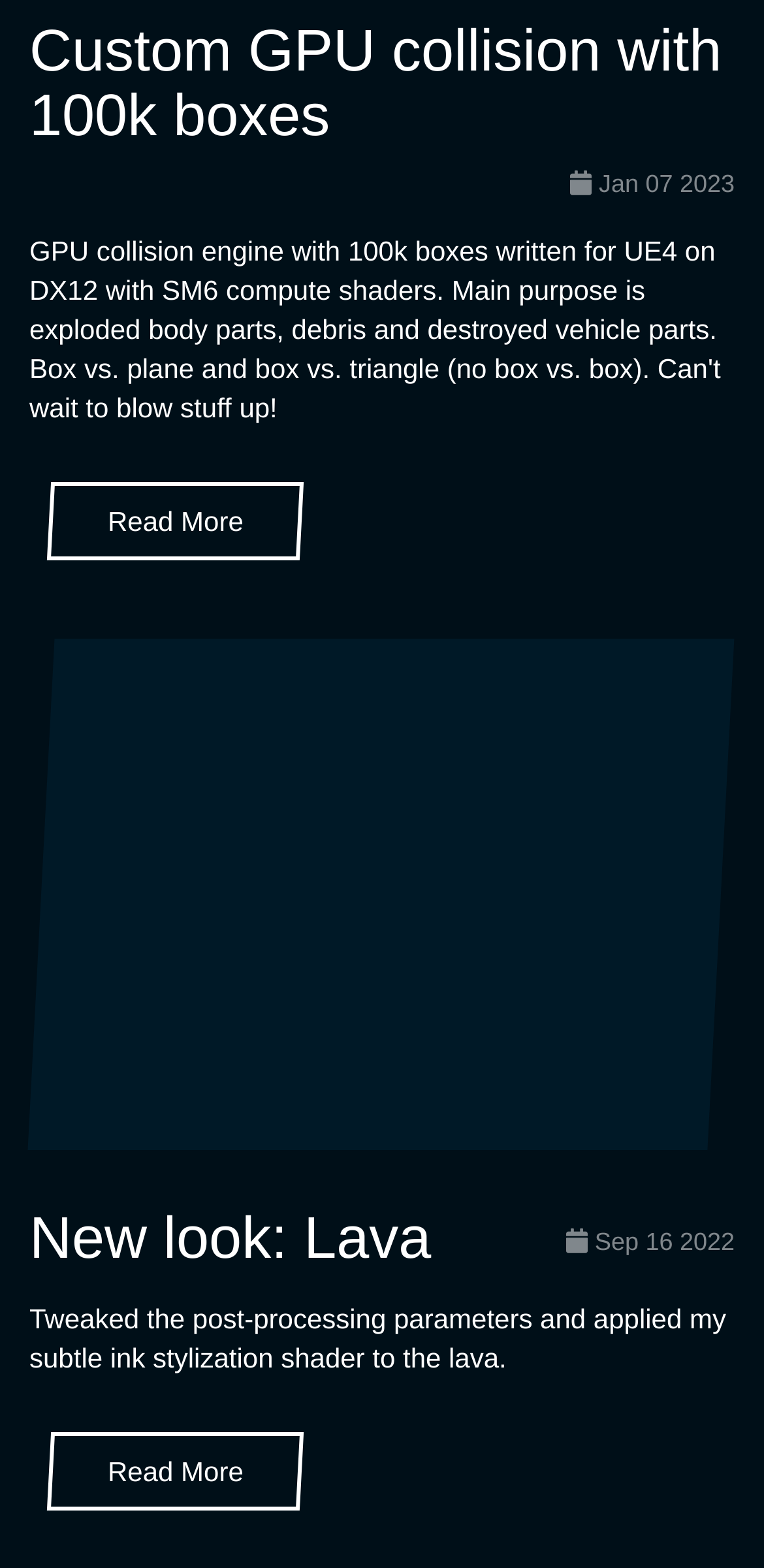Respond to the following question using a concise word or phrase: 
How many images are on the page?

2